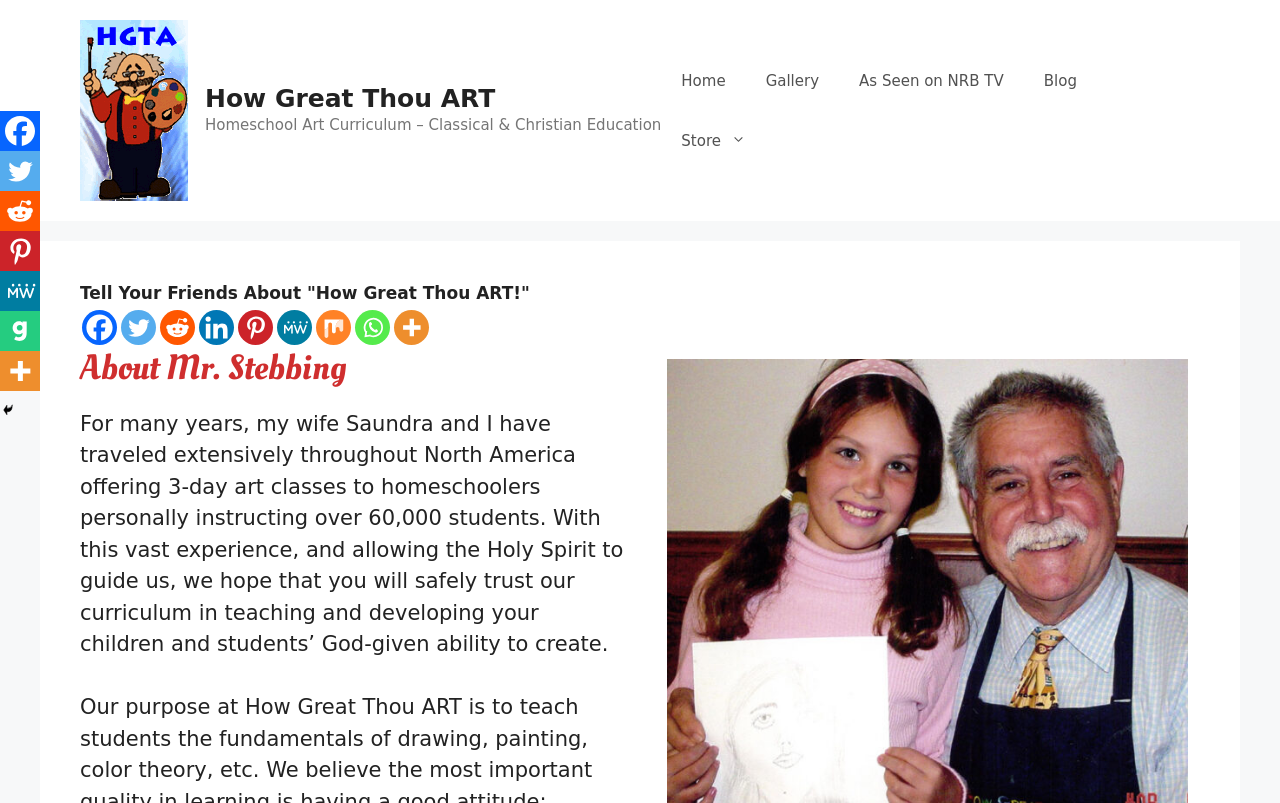Identify the bounding box coordinates of the clickable region required to complete the instruction: "Go to the Store". The coordinates should be given as four float numbers within the range of 0 and 1, i.e., [left, top, right, bottom].

[0.517, 0.138, 0.598, 0.212]